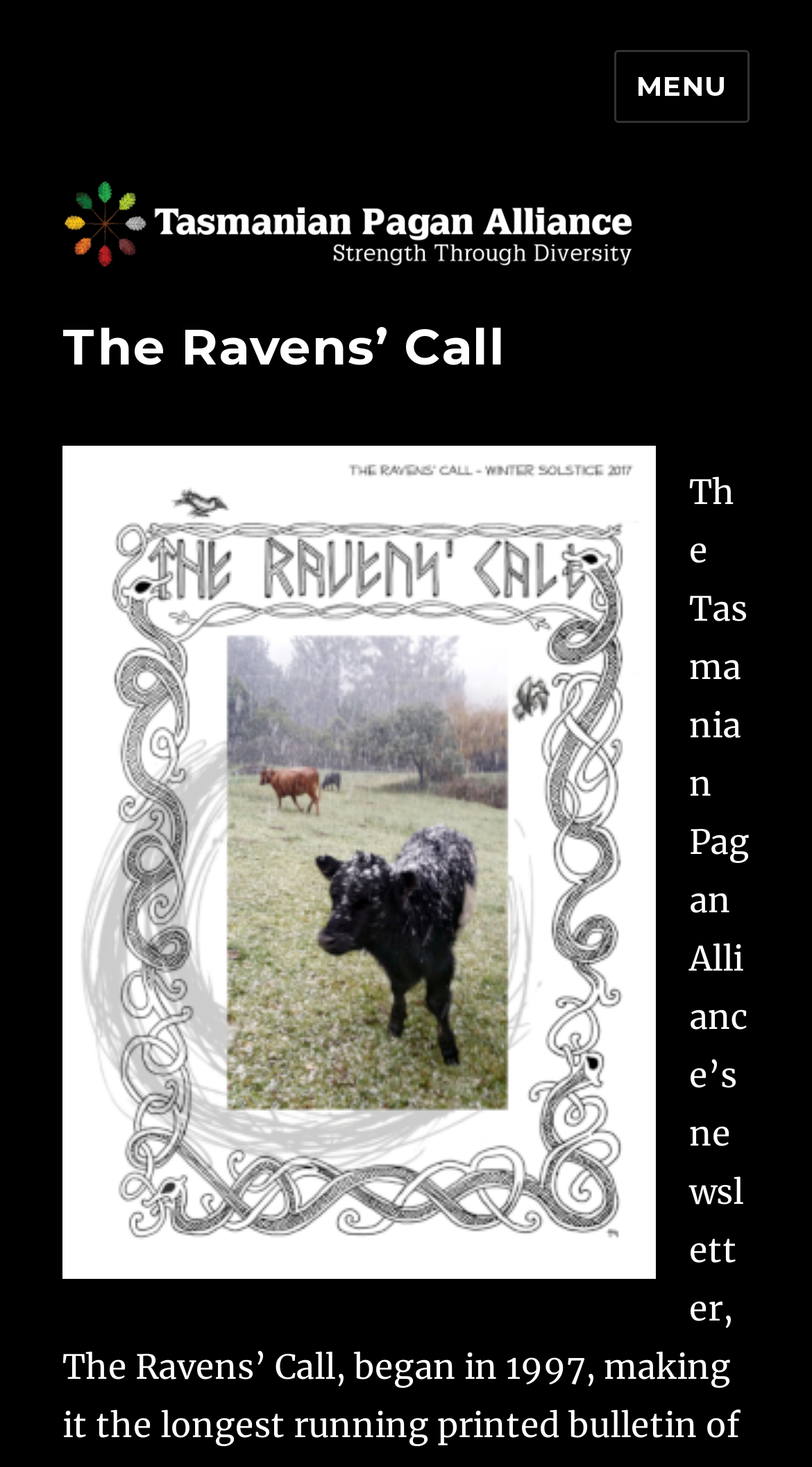Identify and provide the main heading of the webpage.

The Ravens’ Call